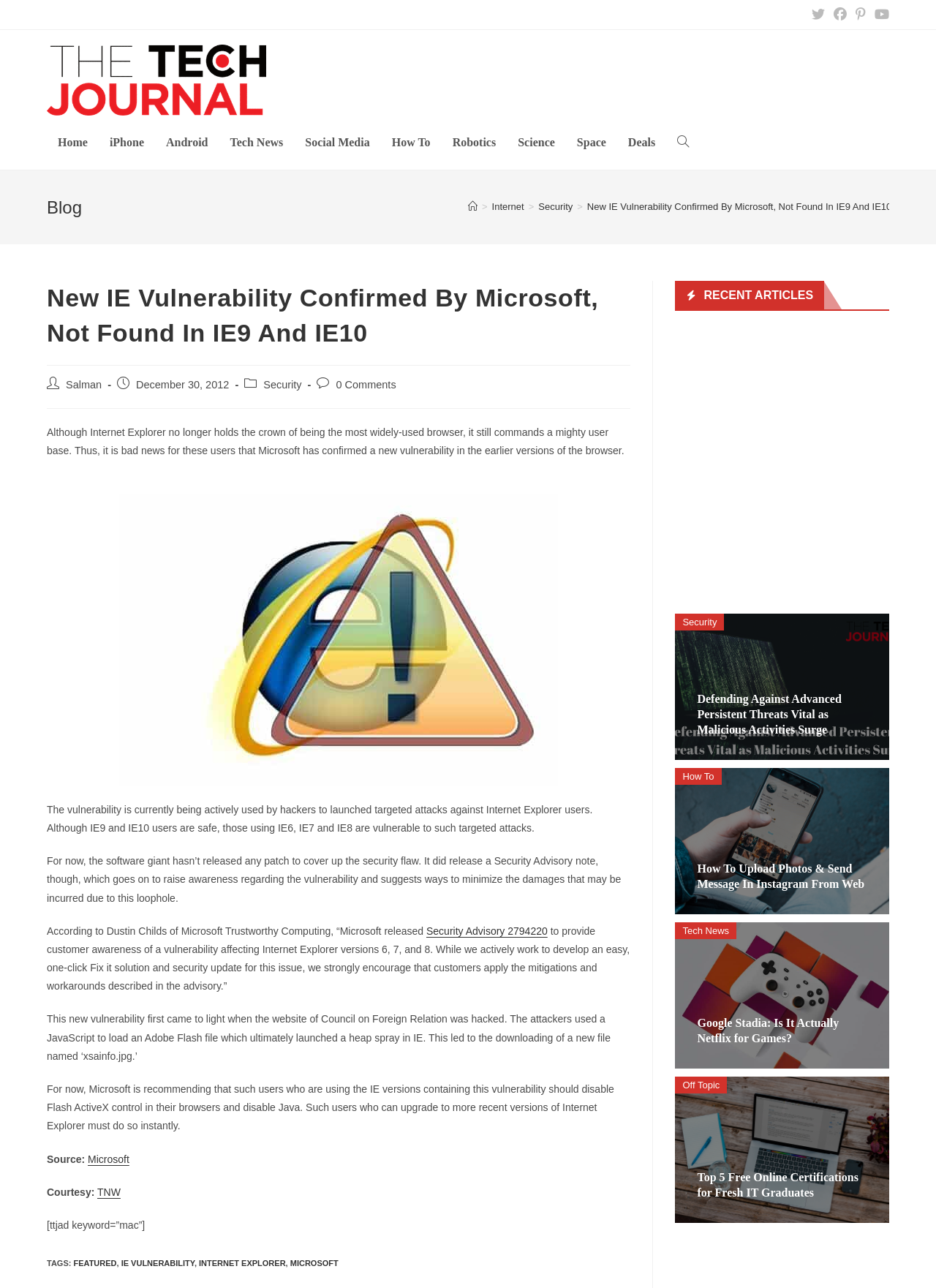Indicate the bounding box coordinates of the element that must be clicked to execute the instruction: "Read the article about IE vulnerability". The coordinates should be given as four float numbers between 0 and 1, i.e., [left, top, right, bottom].

[0.05, 0.383, 0.674, 0.61]